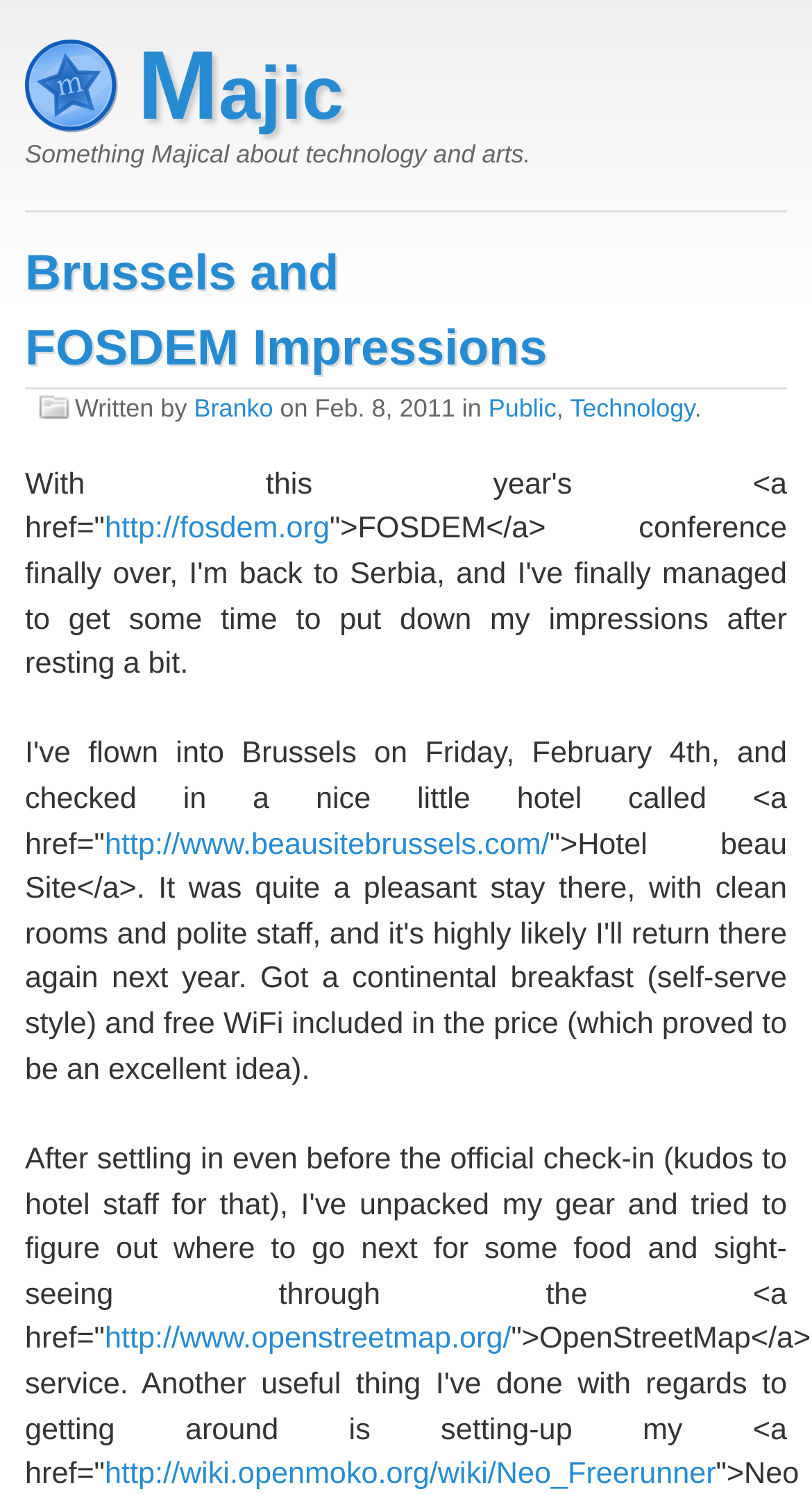Please provide a brief answer to the question using only one word or phrase: 
What is the name of the conference the author attended?

FOSDEM